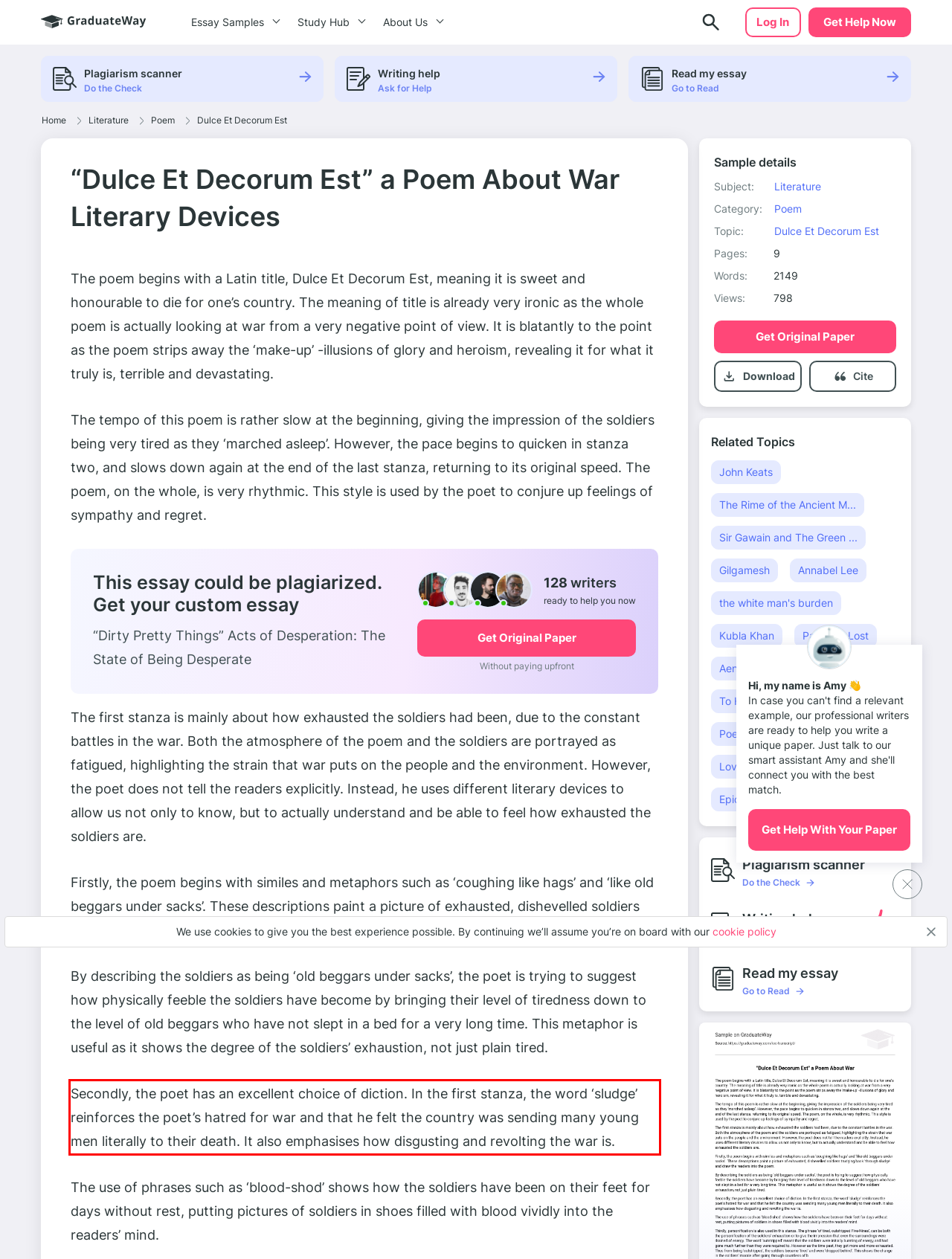Using the provided webpage screenshot, recognize the text content in the area marked by the red bounding box.

Secondly, the poet has an excellent choice of diction. In the first stanza, the word ‘sludge’ reinforces the poet’s hatred for war and that he felt the country was sending many young men literally to their death. It also emphasises how disgusting and revolting the war is.